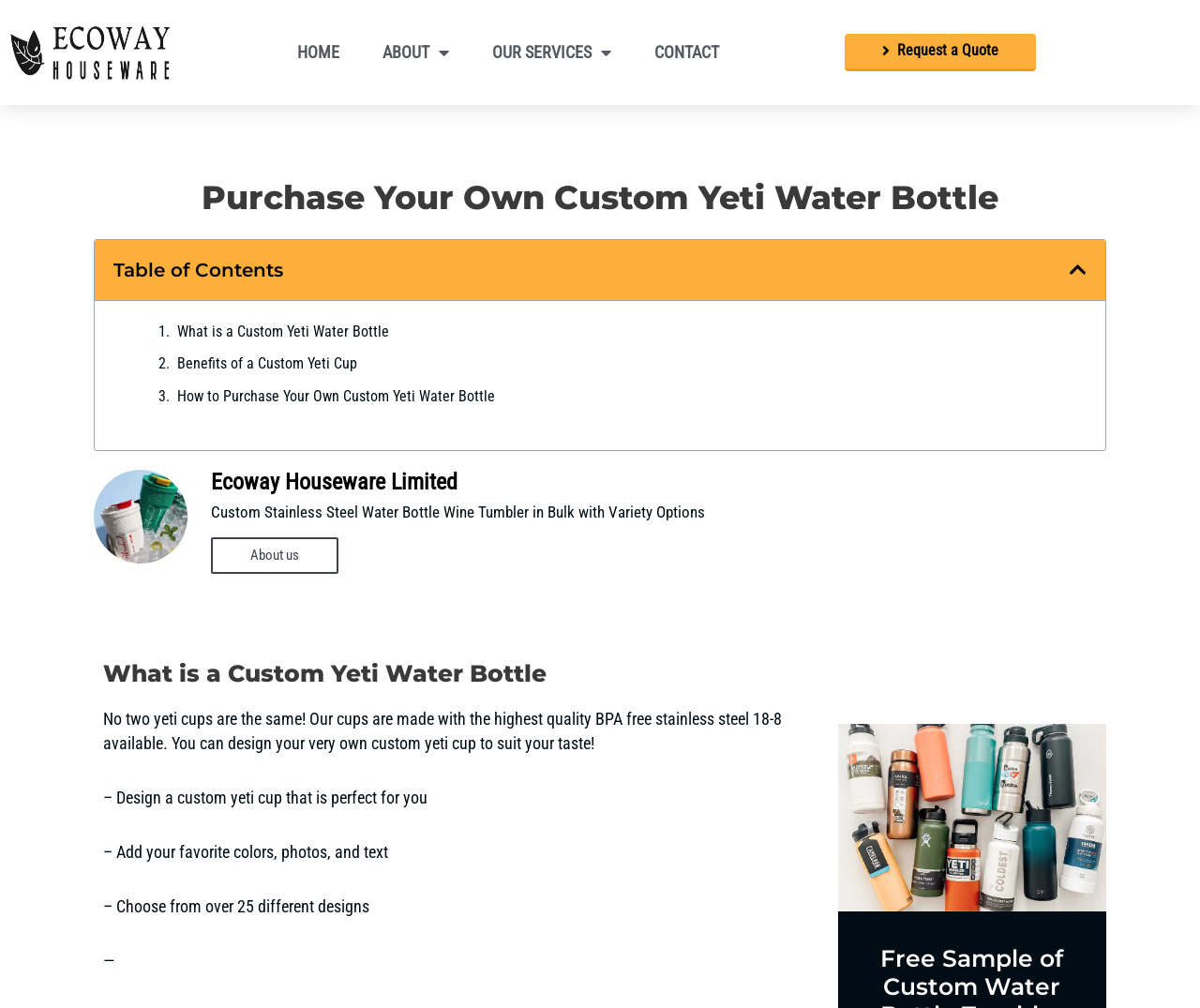Identify and provide the text content of the webpage's primary headline.

Purchase Your Own Custom Yeti Water Bottle